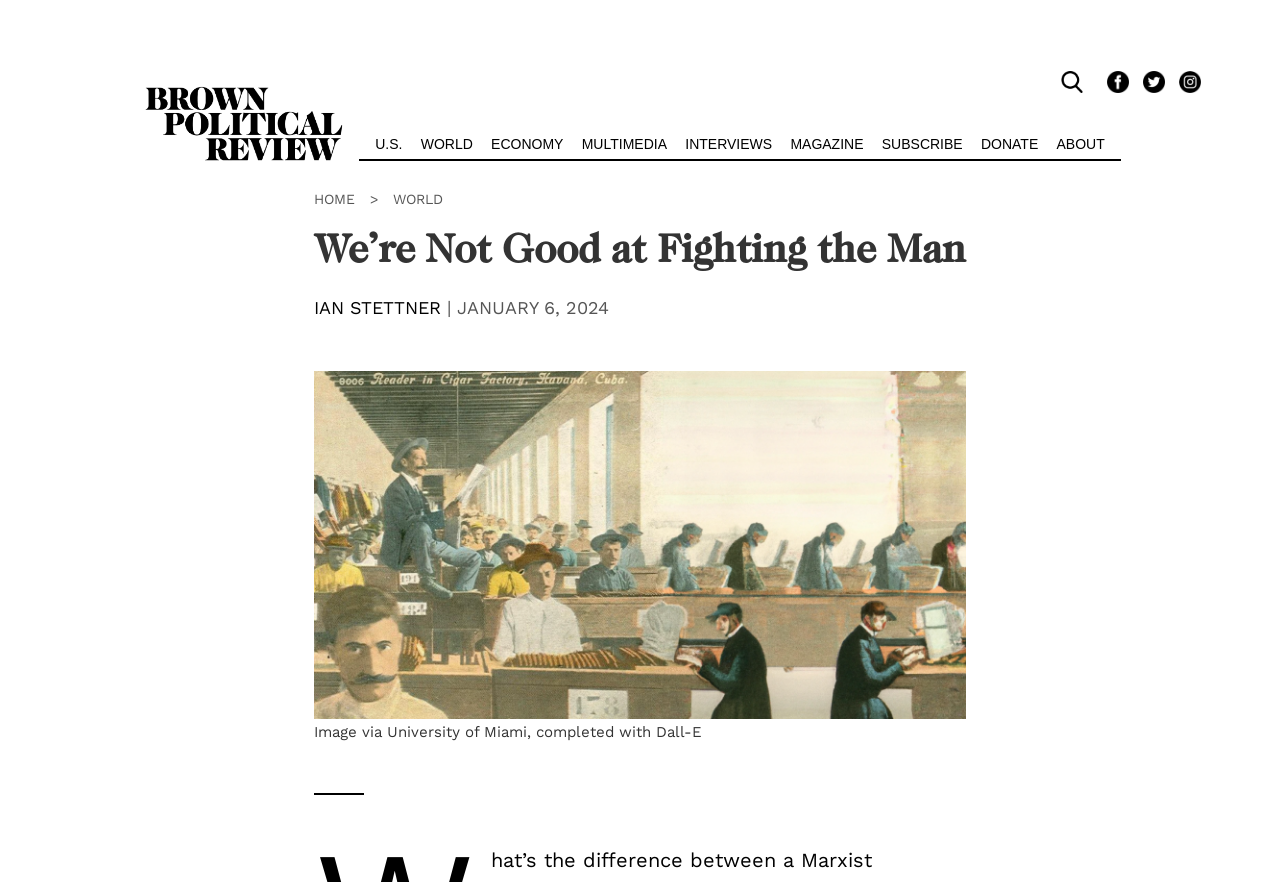Describe all the visual and textual components of the webpage comprehensively.

The webpage appears to be an article from the Brown Political Review, with the title "We're Not Good at Fighting the Man". At the top left corner, there is a logo of the Brown Political Review. Next to it, there is a search bar. On the top right corner, there are social media icons for Facebook, Twitter, and Instagram.

Below the logo and search bar, there is a menu with several options, including "U.S.", "WORLD", "ECONOMY", "MULTIMEDIA", "INTERVIEWS", "MAGAZINE", "SUBSCRIBE", "DONATE", and "ABOUT". Some of these options have dropdown menus.

The main content of the article starts with a heading that matches the title of the webpage. Below the heading, there is a byline with the author's name, "IAN STETTNER", followed by a date, "JANUARY 6, 2024". 

The article features an image, which is described as "Image via University of Miami, completed with Dall-E". The image takes up a significant portion of the page, spanning from the top to the bottom of the content area.

Overall, the webpage has a clean and organized layout, with a clear hierarchy of elements and a focus on the main article content.